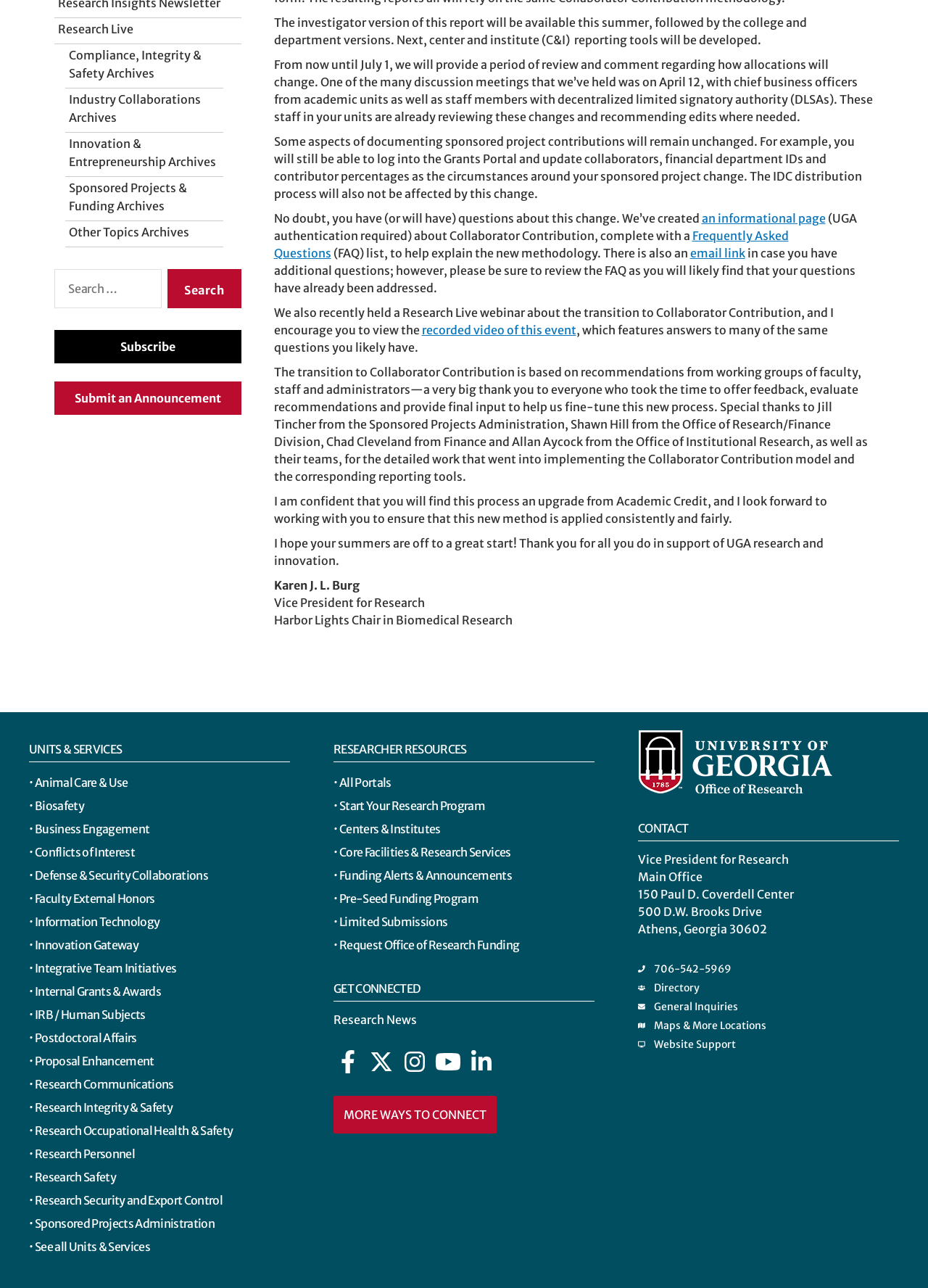Determine the bounding box of the UI element mentioned here: "LinkedInLinkedIn". The coordinates must be in the format [left, top, right, bottom] with values ranging from 0 to 1.

[0.503, 0.822, 0.537, 0.834]